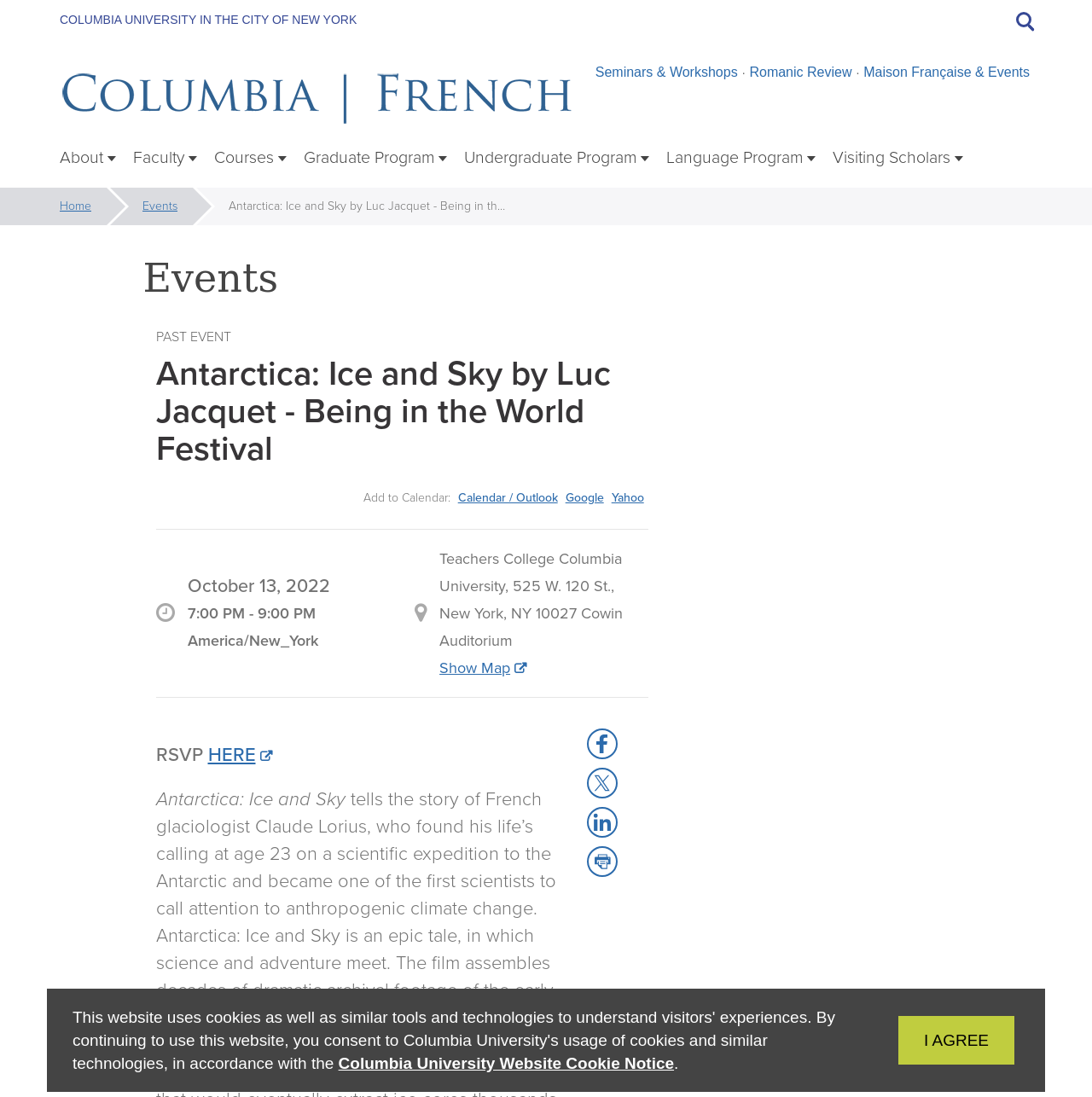Find the bounding box coordinates of the clickable element required to execute the following instruction: "RSVP for the event". Provide the coordinates as four float numbers between 0 and 1, i.e., [left, top, right, bottom].

[0.19, 0.675, 0.253, 0.701]